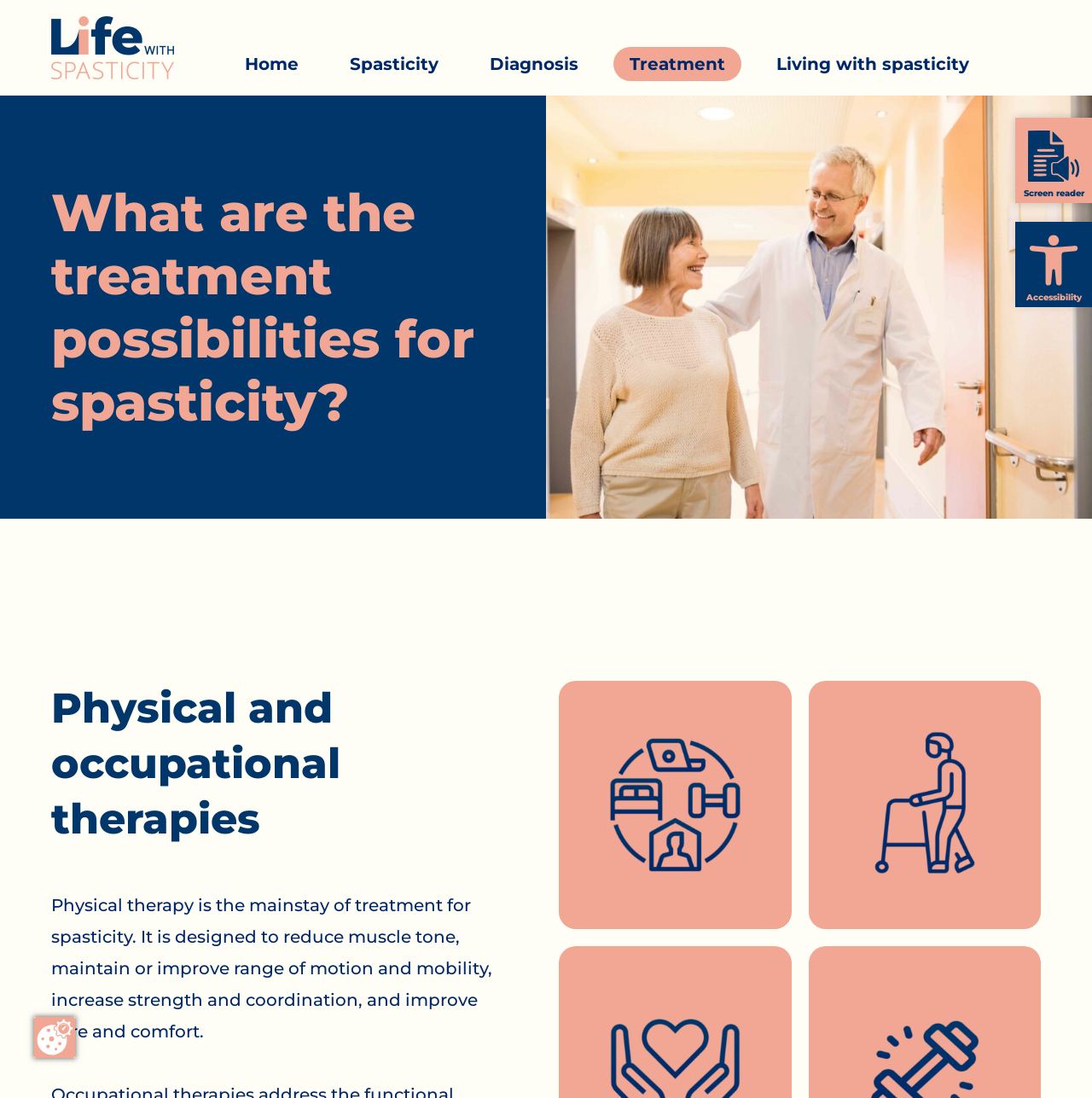Find the bounding box coordinates for the HTML element specified by: "Screen reader".

[0.93, 0.107, 1.0, 0.185]